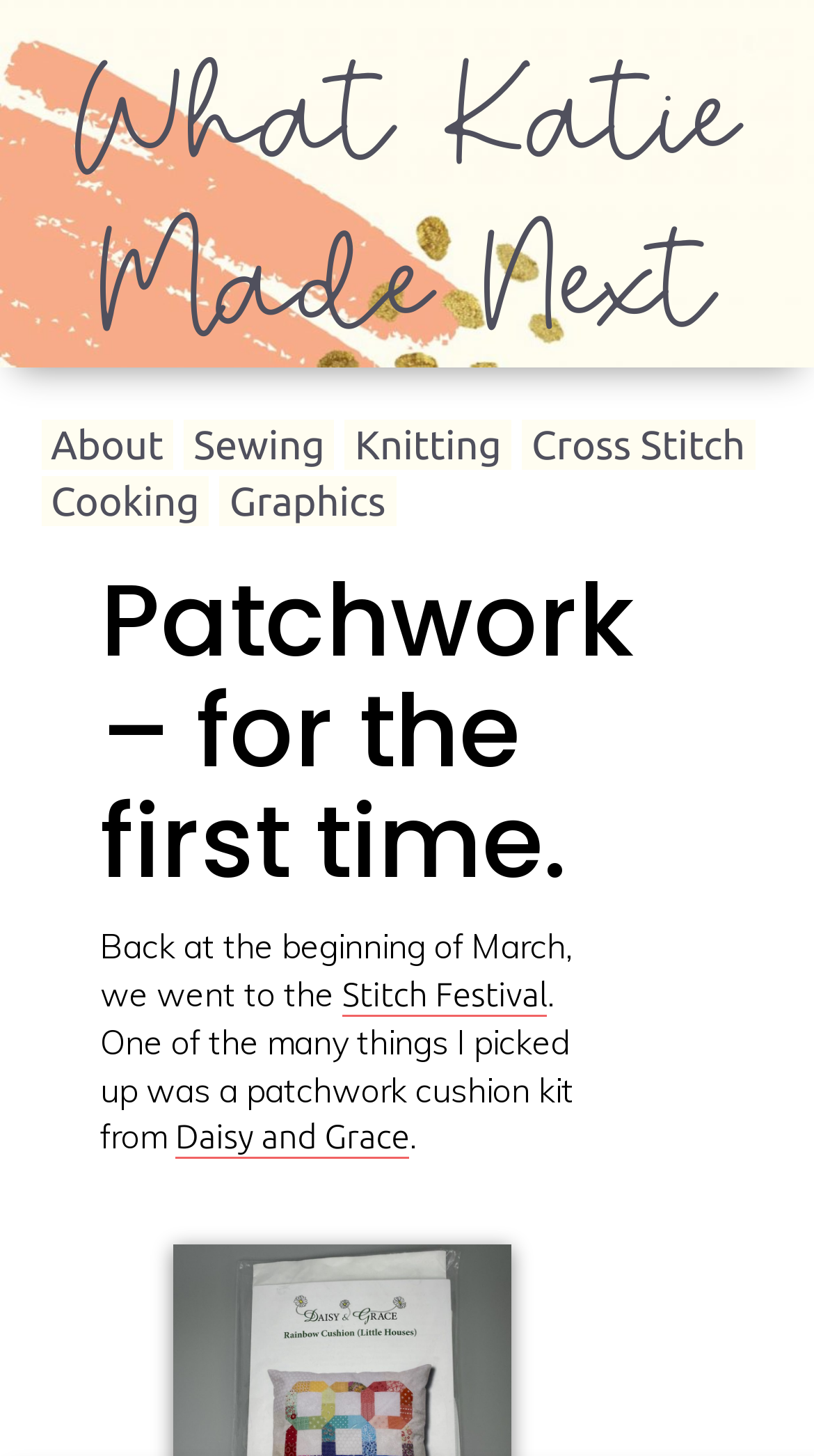Specify the bounding box coordinates of the area to click in order to execute this command: 'visit Stitch Festival website'. The coordinates should consist of four float numbers ranging from 0 to 1, and should be formatted as [left, top, right, bottom].

[0.421, 0.671, 0.673, 0.698]